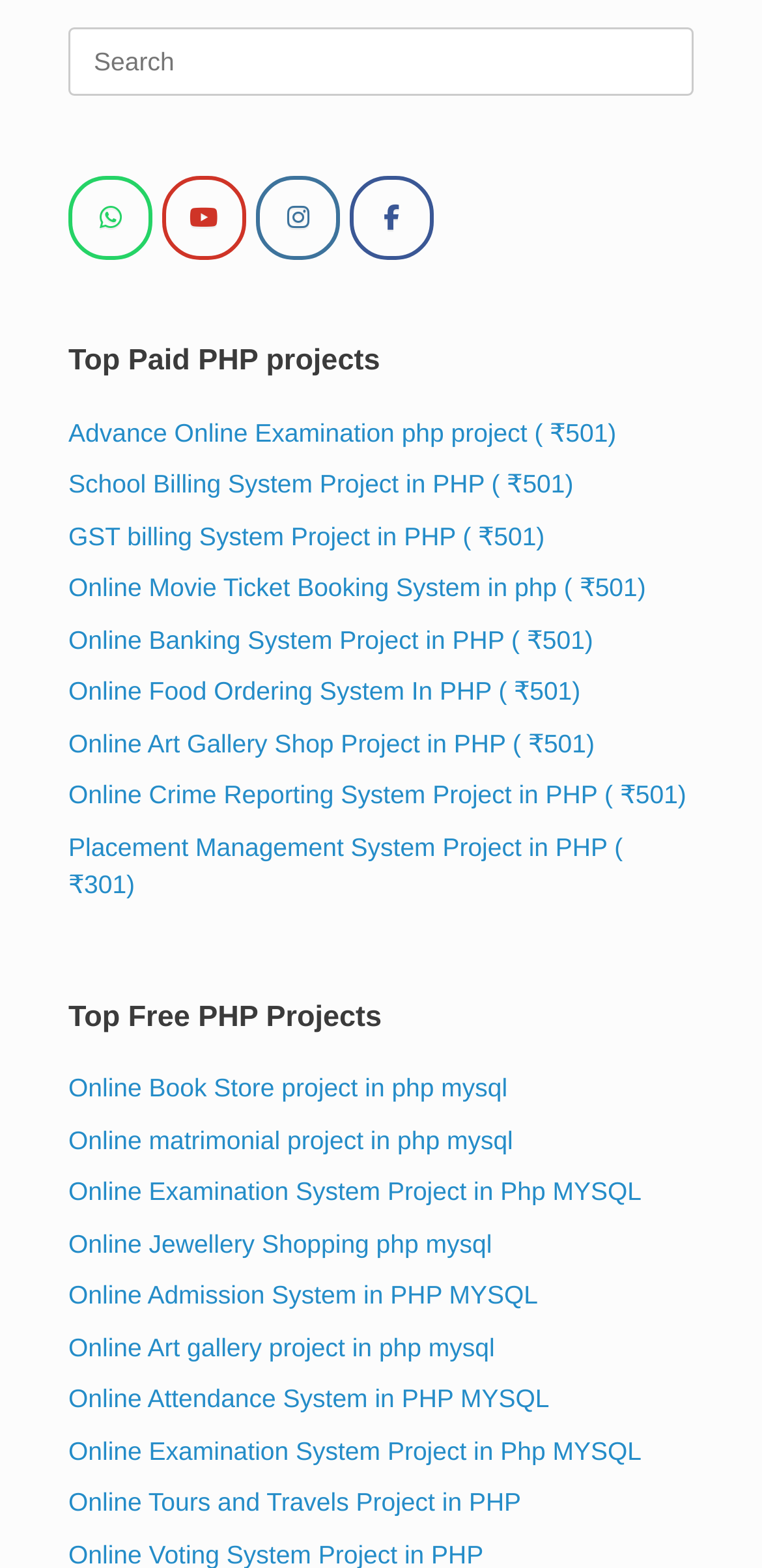Provide the bounding box coordinates for the area that should be clicked to complete the instruction: "Check Online Food Ordering System In PHP".

[0.09, 0.432, 0.762, 0.45]